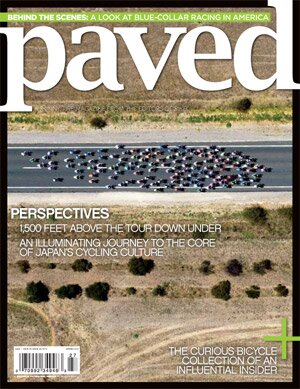Is the magazine focused on cycling culture?
Provide a one-word or short-phrase answer based on the image.

Yes